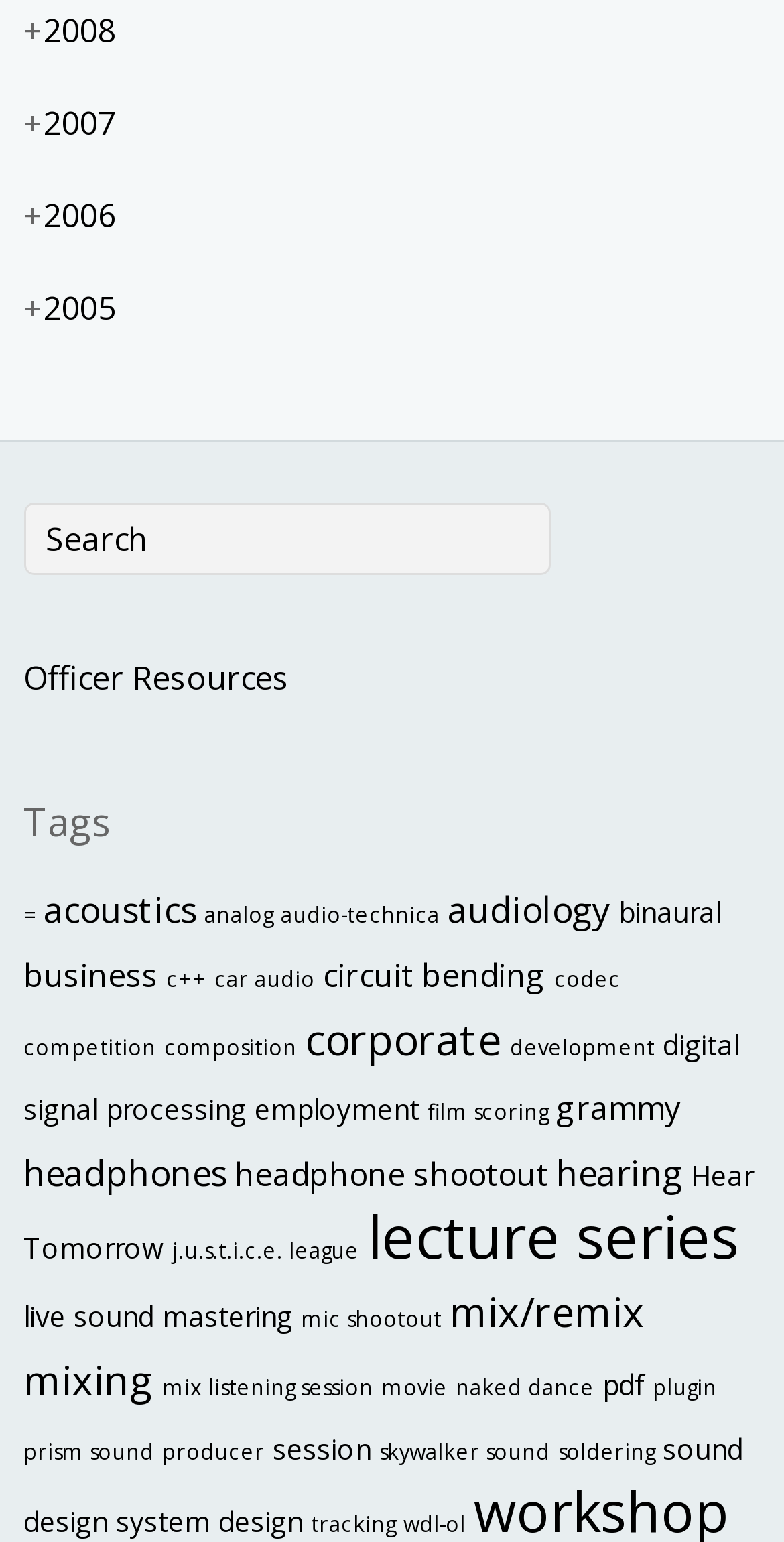Pinpoint the bounding box coordinates of the clickable element needed to complete the instruction: "Search". The coordinates should be provided as four float numbers between 0 and 1: [left, top, right, bottom].

[0.03, 0.326, 0.702, 0.373]